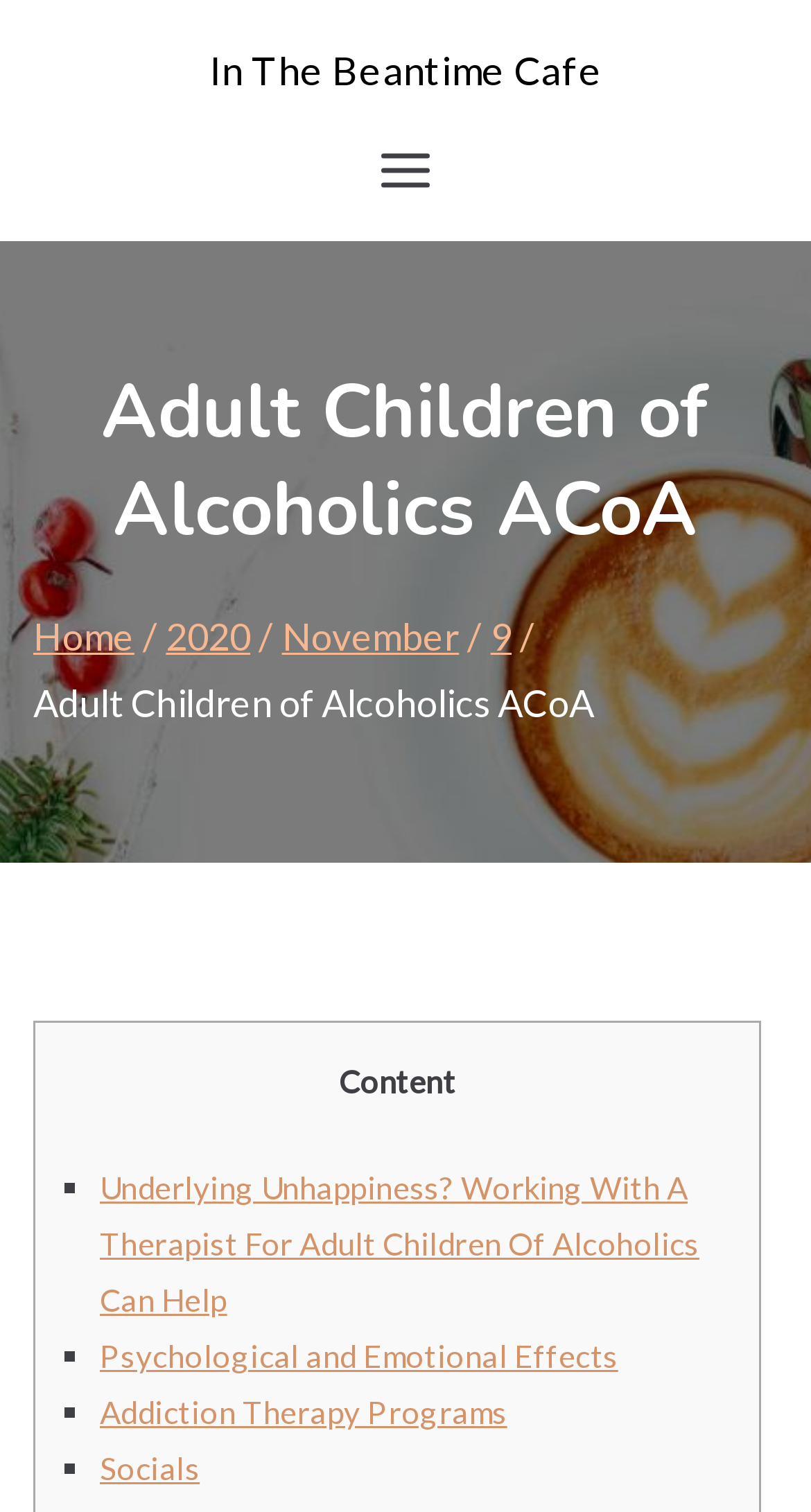Provide the bounding box coordinates for the UI element that is described as: "Psychological and Emotional Effects".

[0.123, 0.884, 0.762, 0.909]